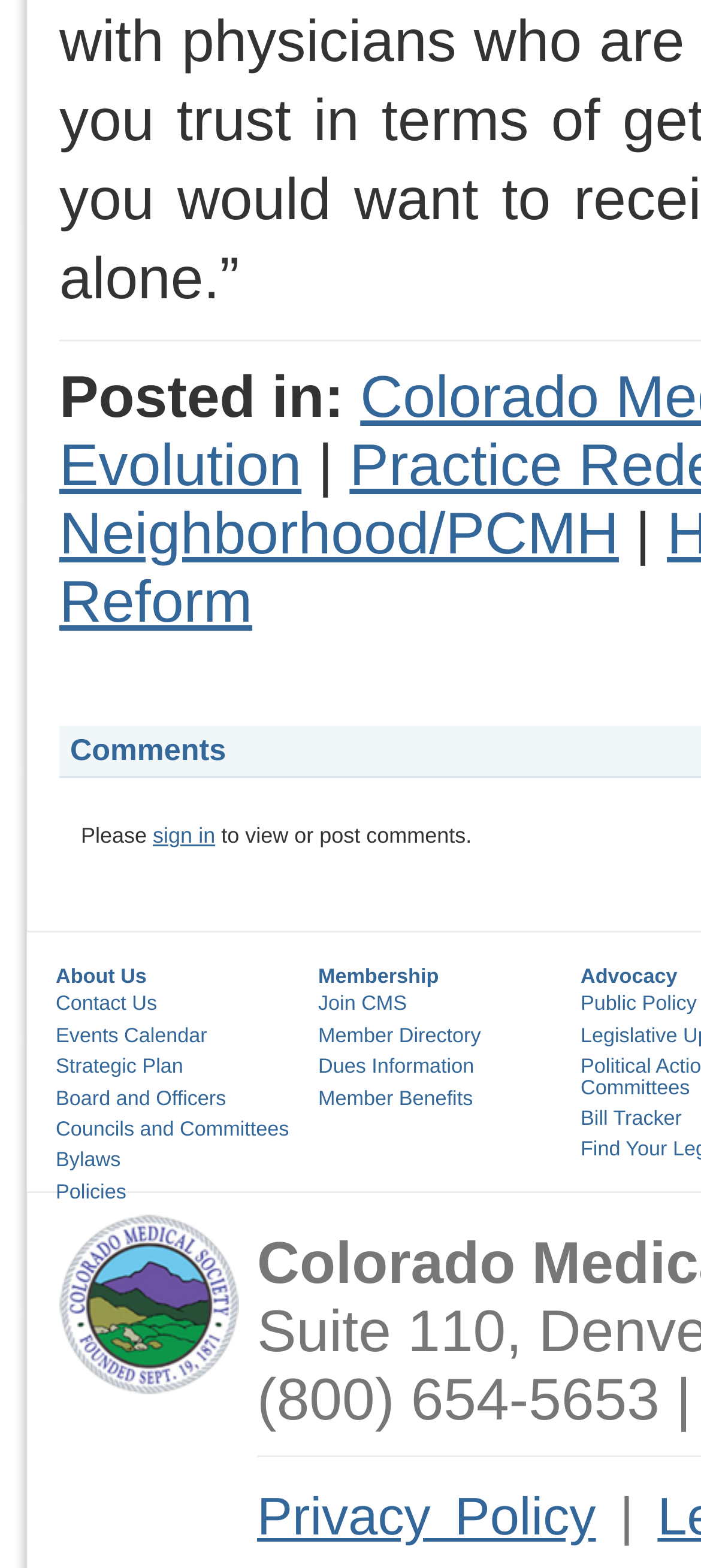Please give a succinct answer to the question in one word or phrase:
How many links are there in the footer?

11